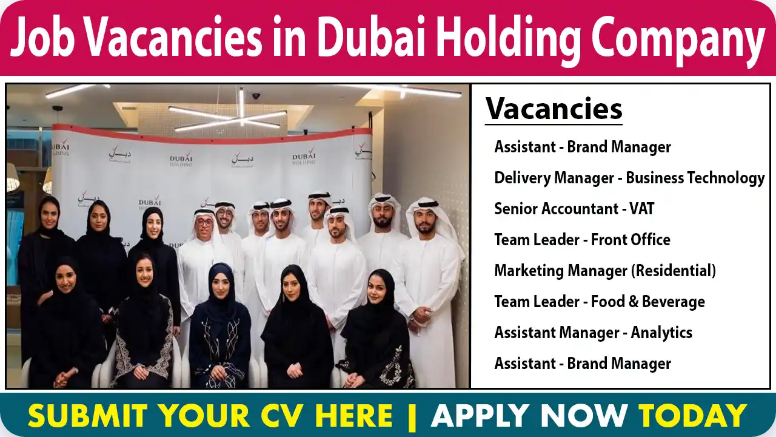What is the purpose of the list on the right?
Based on the image, provide your answer in one word or phrase.

To show available positions